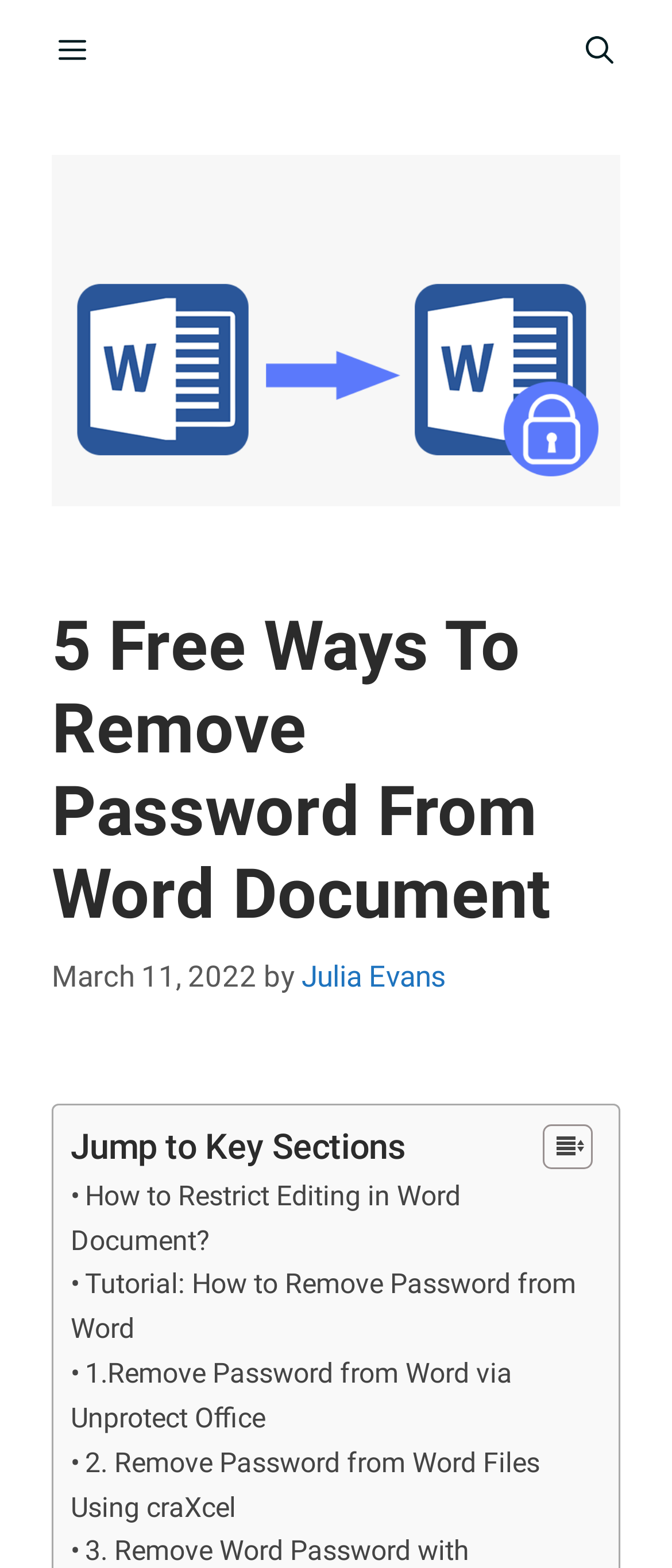Answer this question using a single word or a brief phrase:
What is the image about?

word password